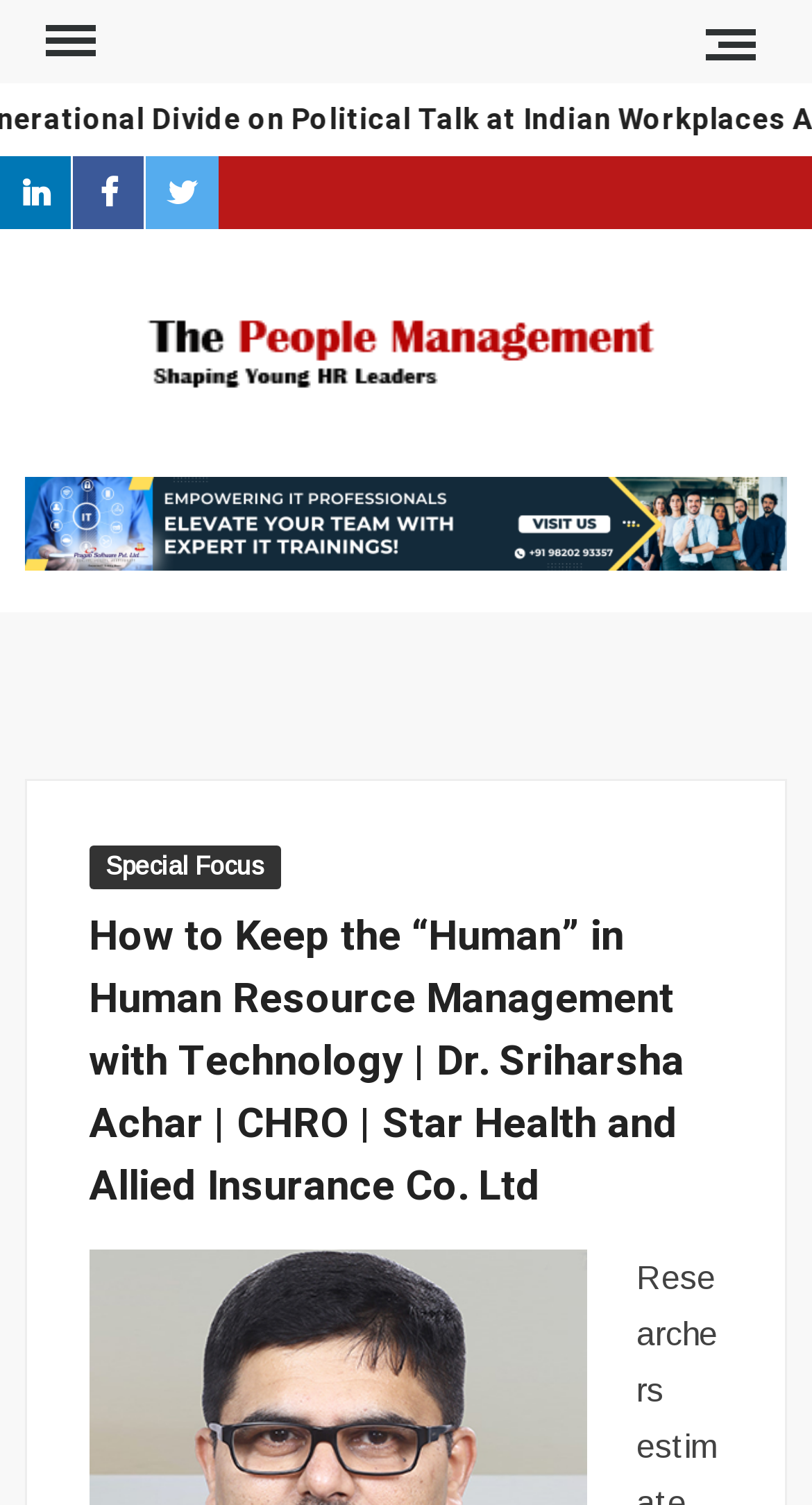Elaborate on the webpage's design and content in a detailed caption.

The webpage appears to be an article or blog post about human resource management, with a focus on technology. At the top of the page, there is a primary navigation menu with a "Menu" button on the left and right sides, indicating that the menu can be accessed from either side of the page. 

Below the navigation menu, there is a social navigation section with links to various social media platforms, including LinkedIn, Facebook, and Twitter, represented by their respective icons.

To the right of the social navigation section, there is a link to "People Management" with an accompanying image. This link is likely a logo or a branding element for the website or organization.

Further down the page, there is a link to an external website, "https://www.pragatisoftware.com/", which is accompanied by an image. This link is likely a sponsored content or an advertisement.

Below the external link, there is a header section with a link to "Special Focus" and a heading that summarizes the article's title, "How to Keep the “Human” in Human Resource Management with Technology | Dr. Sriharsha Achar | CHRO | Star Health and Allied Insurance Co. Ltd". This heading is likely the title of the article or blog post.